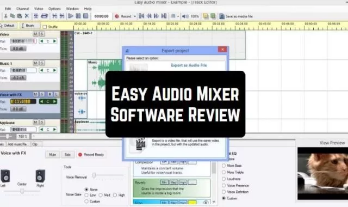What is the purpose of the small image of a cat?
Provide a detailed answer to the question, using the image to inform your response.

The small image of a cat in the interface serves to capture the viewer's attention while they learn about the features and functionalities of the software, adding a playful touch to the overall design.